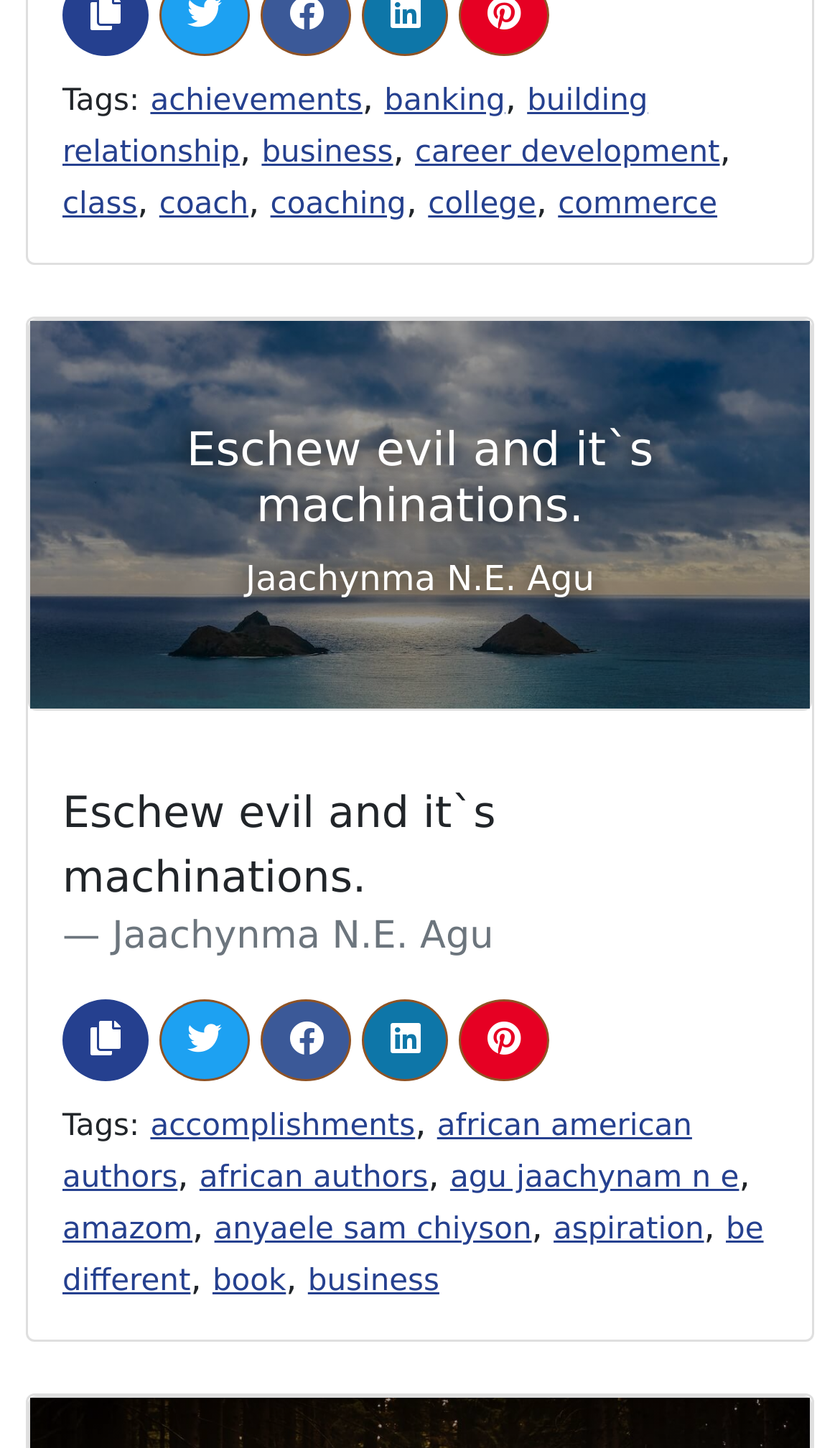Provide the bounding box coordinates of the section that needs to be clicked to accomplish the following instruction: "Click on the 'be different' link."

[0.074, 0.833, 0.909, 0.897]